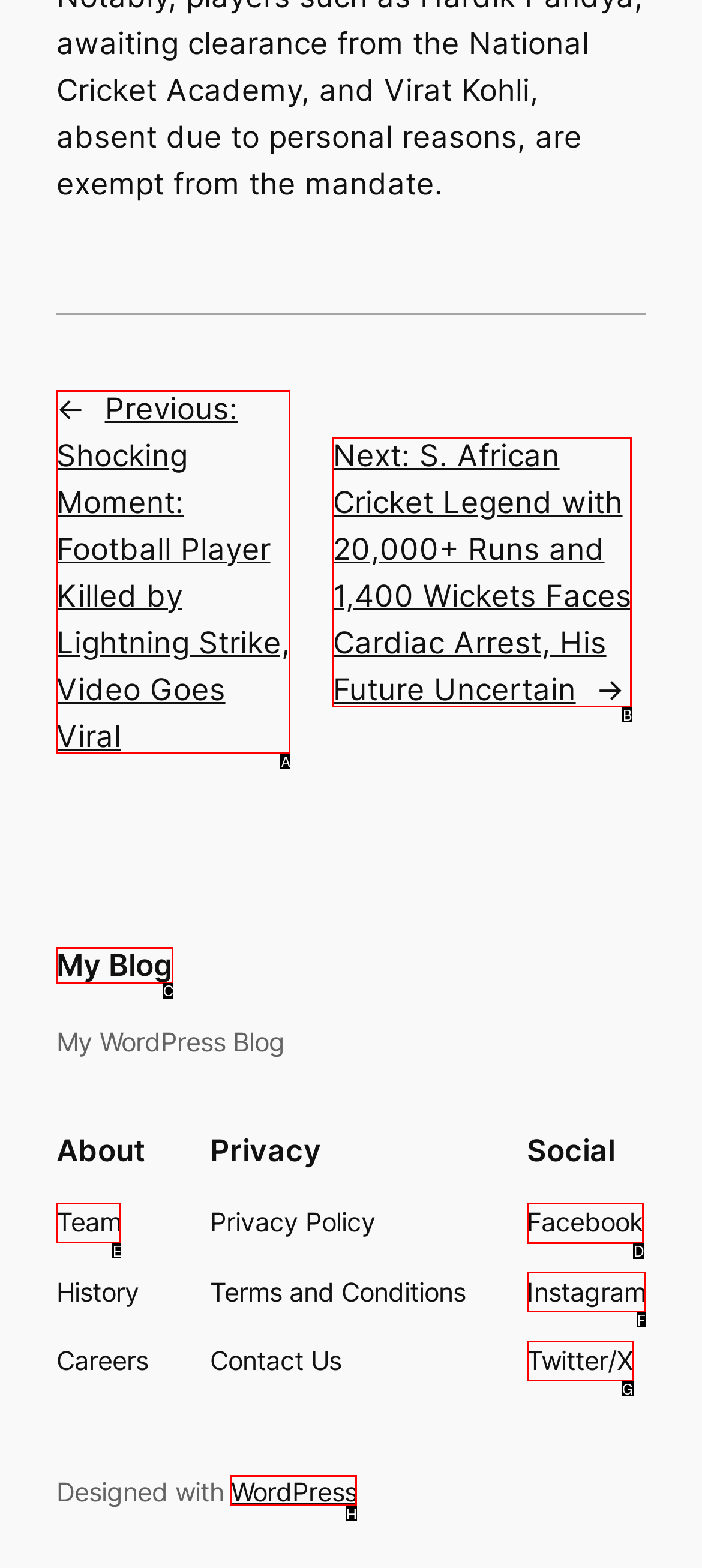To achieve the task: follow on Facebook, indicate the letter of the correct choice from the provided options.

D